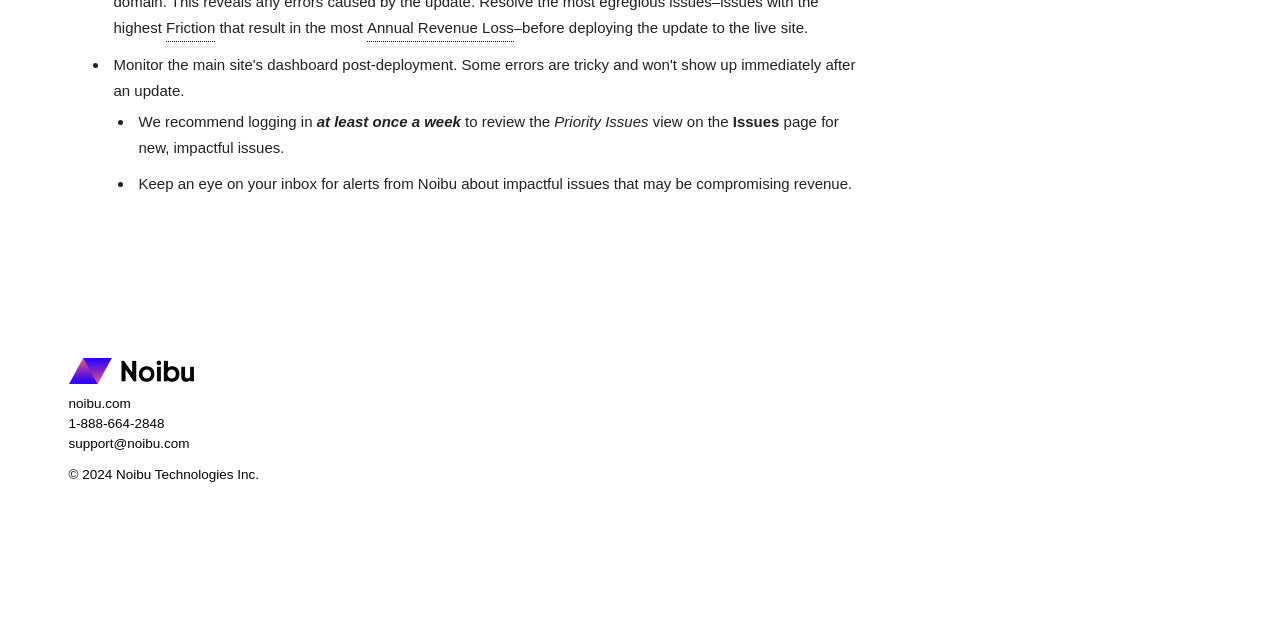Based on the element description: "support@noibu.com", identify the UI element and provide its bounding box coordinates. Use four float numbers between 0 and 1, [left, top, right, bottom].

[0.054, 0.682, 0.148, 0.705]